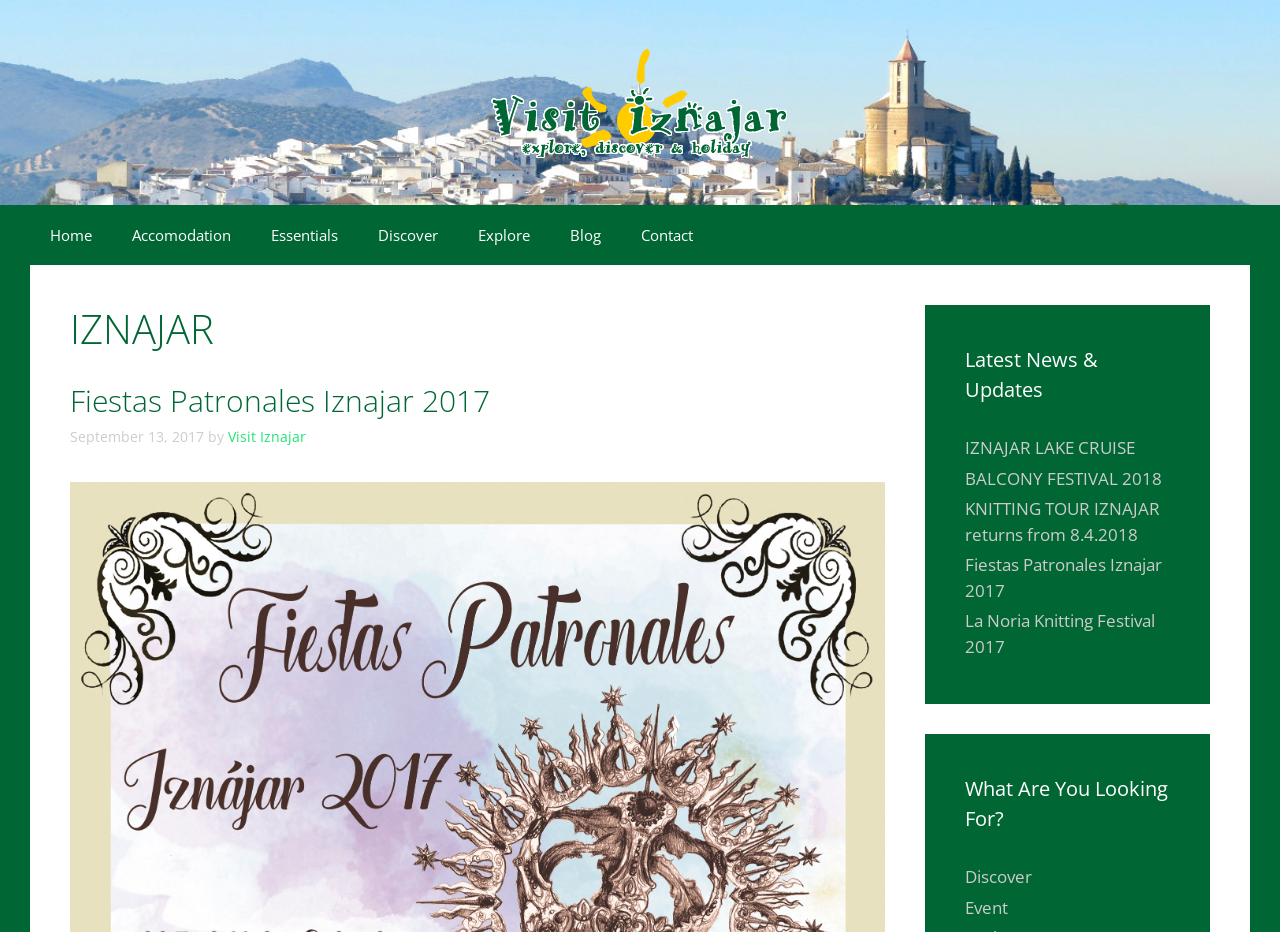Find the bounding box coordinates for the area that must be clicked to perform this action: "Visit the homepage".

[0.023, 0.22, 0.088, 0.284]